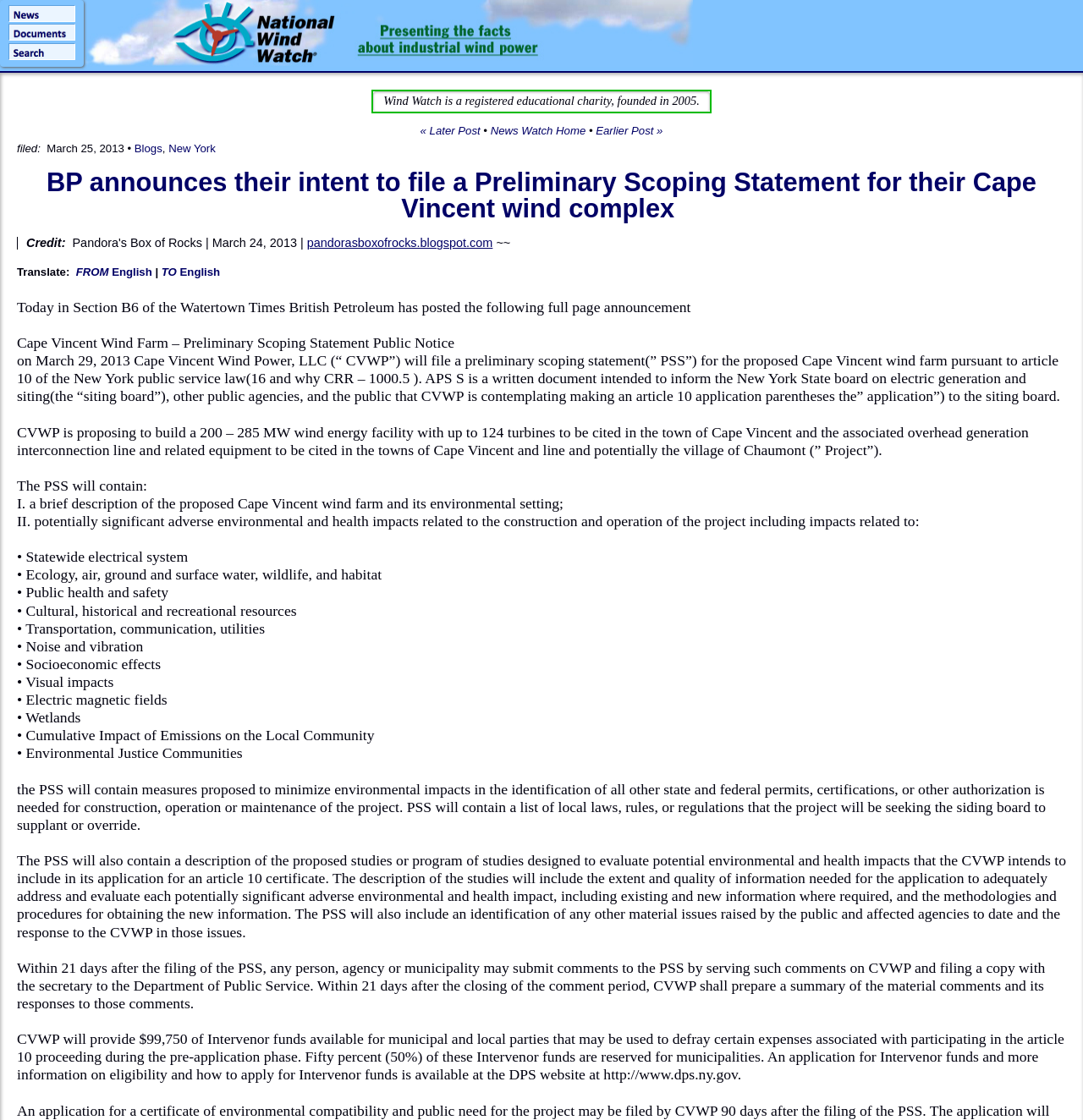Answer the question below in one word or phrase:
What is the name of the wind farm project?

Cape Vincent wind farm